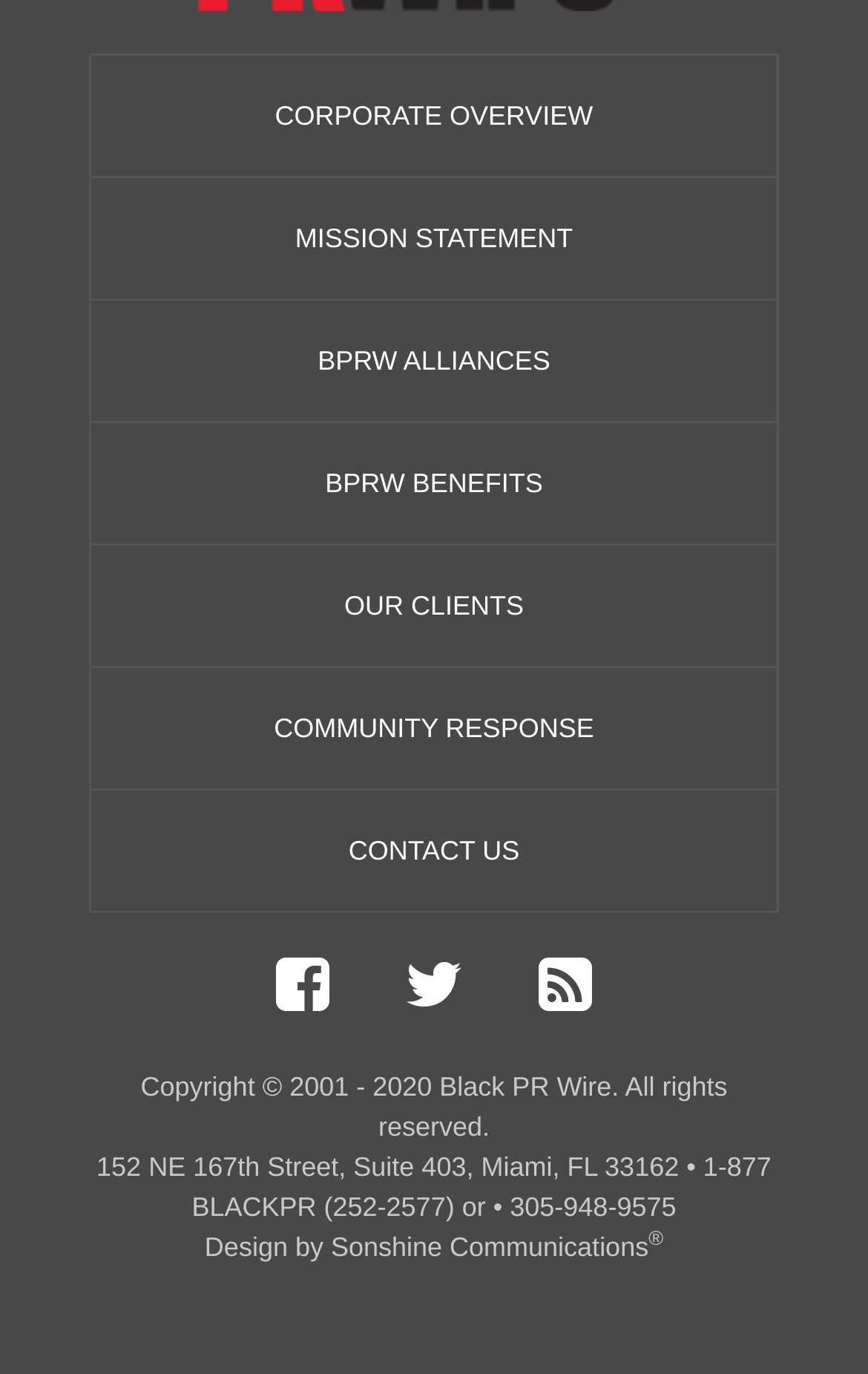Specify the bounding box coordinates of the area to click in order to execute this command: 'Check community response'. The coordinates should consist of four float numbers ranging from 0 to 1, and should be formatted as [left, top, right, bottom].

[0.103, 0.484, 0.897, 0.575]